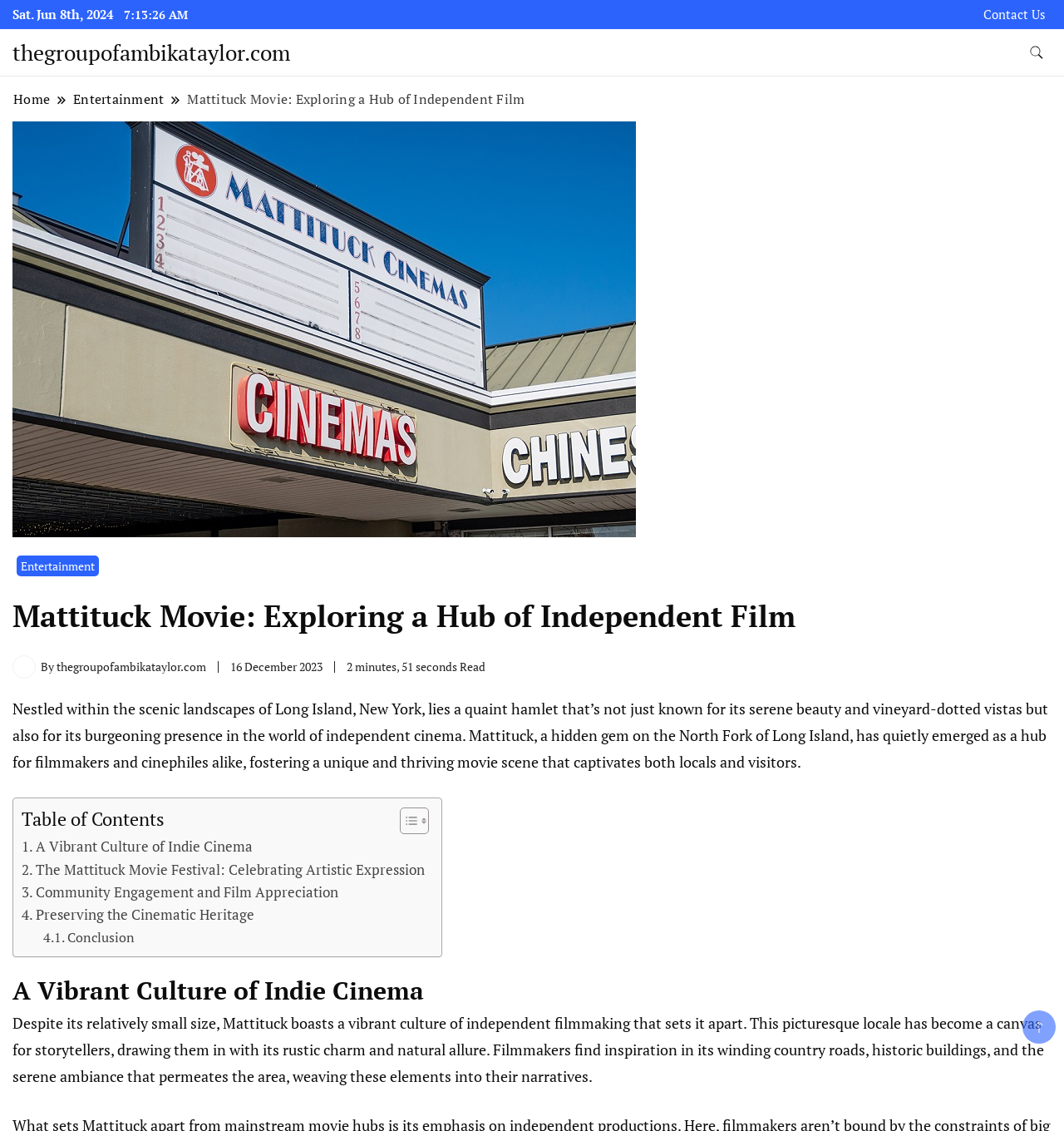Based on the image, please respond to the question with as much detail as possible:
What is the name of the festival mentioned in the article?

The article mentions a festival in the context of independent cinema in Mattituck. The name of the festival can be inferred from the link '. The Mattituck Movie Festival: Celebrating Artistic Expression' in the table of contents section.